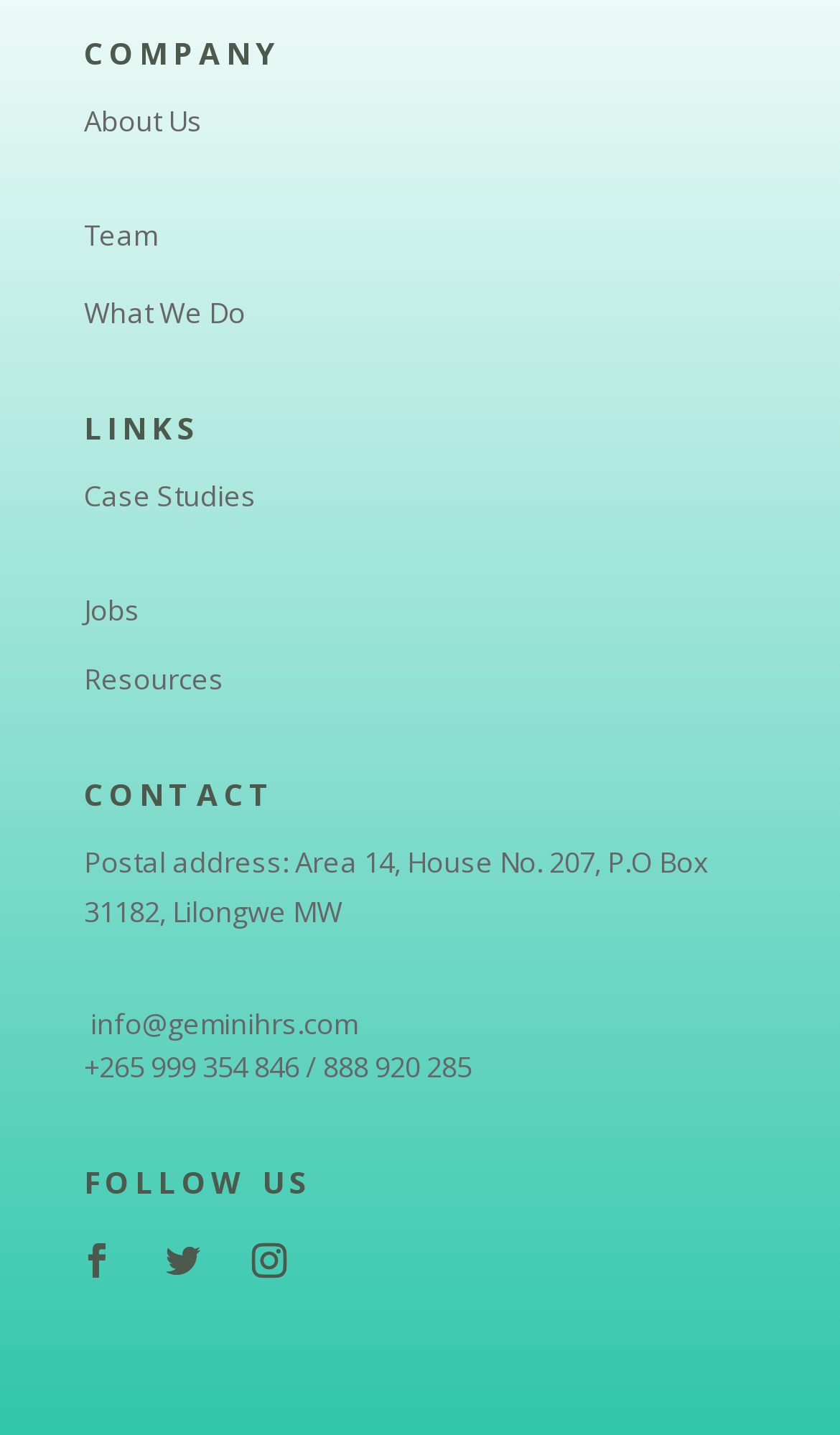Using the provided element description "What We Do", determine the bounding box coordinates of the UI element.

[0.1, 0.205, 0.292, 0.232]